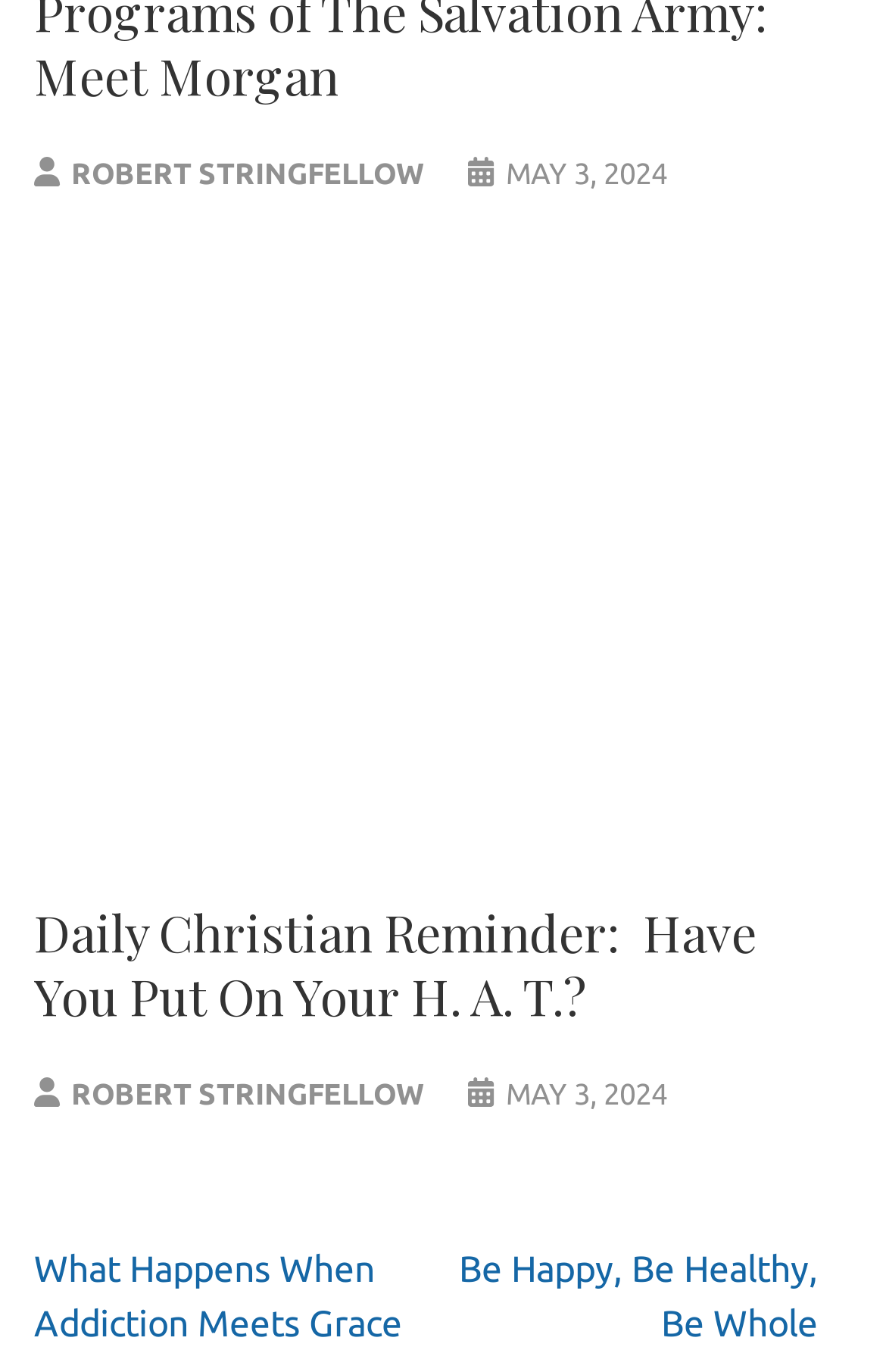How many navigation links are there in the post navigation section?
Provide a thorough and detailed answer to the question.

In the post navigation section, there are two links: 'What Happens When Addiction Meets Grace' and 'Be Happy, Be Healthy, Be Whole', which are navigation links to other posts.